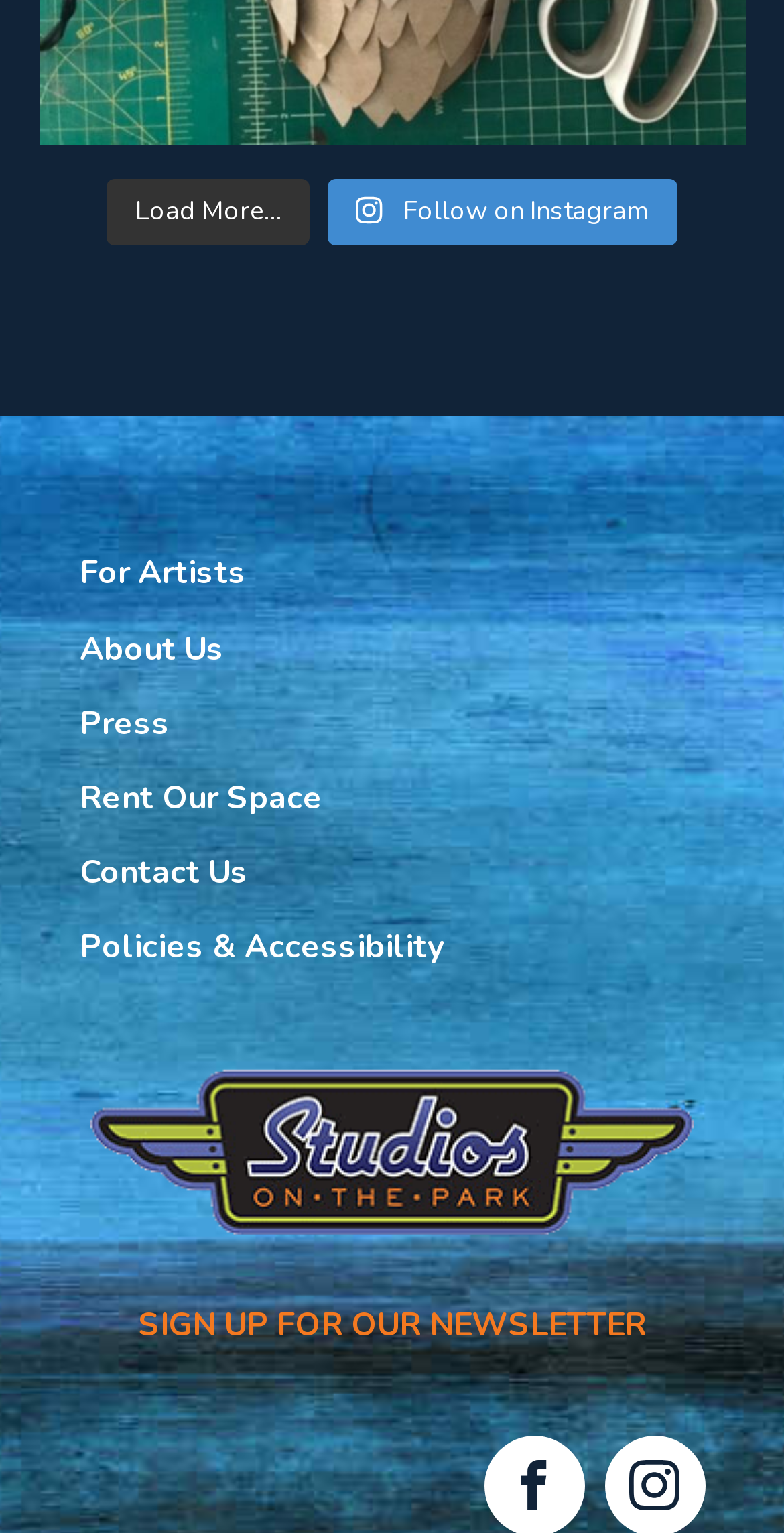Given the element description Sign up for our newsletter, predict the bounding box coordinates for the UI element in the webpage screenshot. The format should be (top-left x, top-left y, bottom-right x, bottom-right y), and the values should be between 0 and 1.

[0.176, 0.848, 0.824, 0.884]